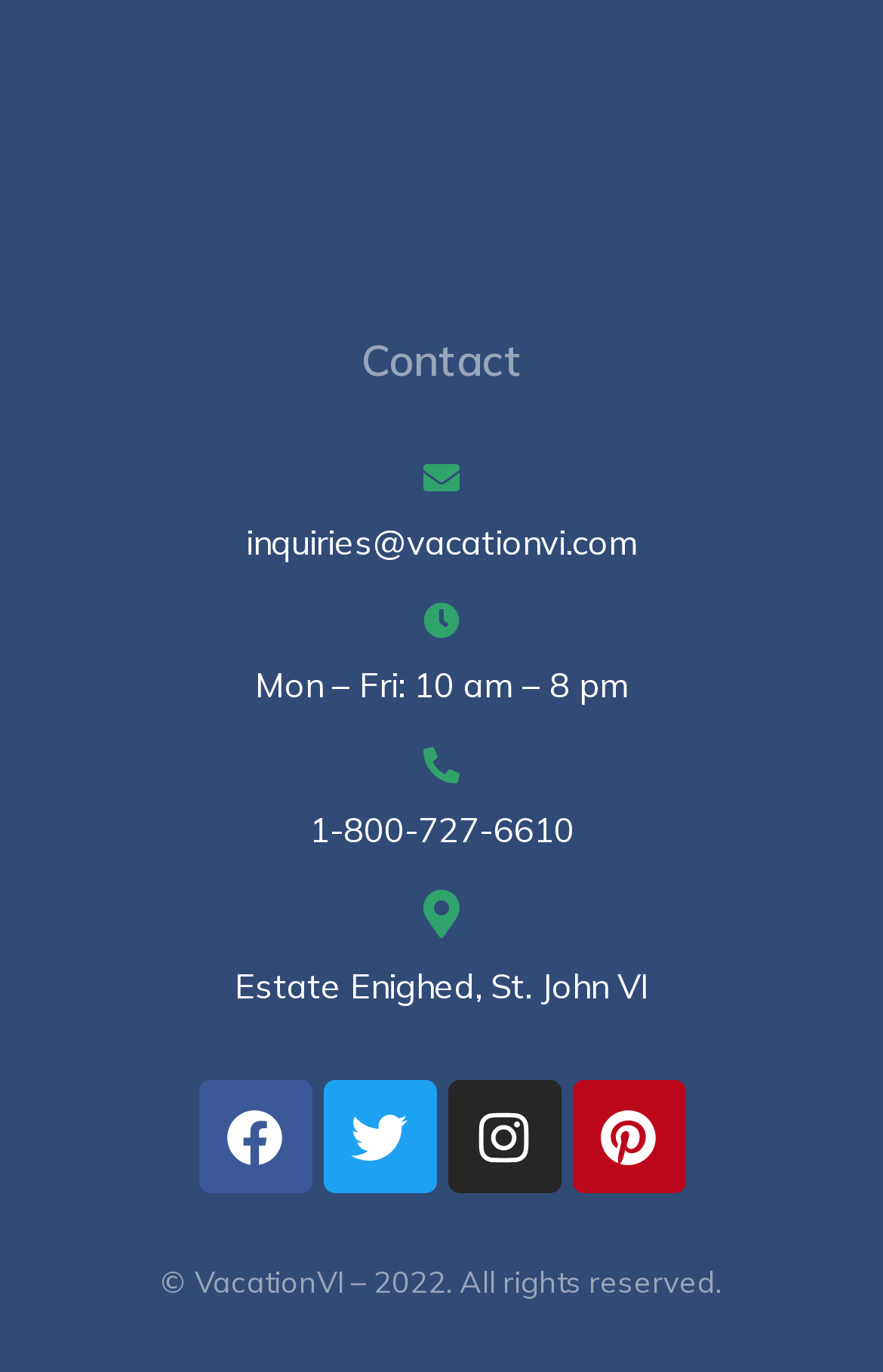Pinpoint the bounding box coordinates for the area that should be clicked to perform the following instruction: "Call us".

[0.077, 0.545, 0.923, 0.625]